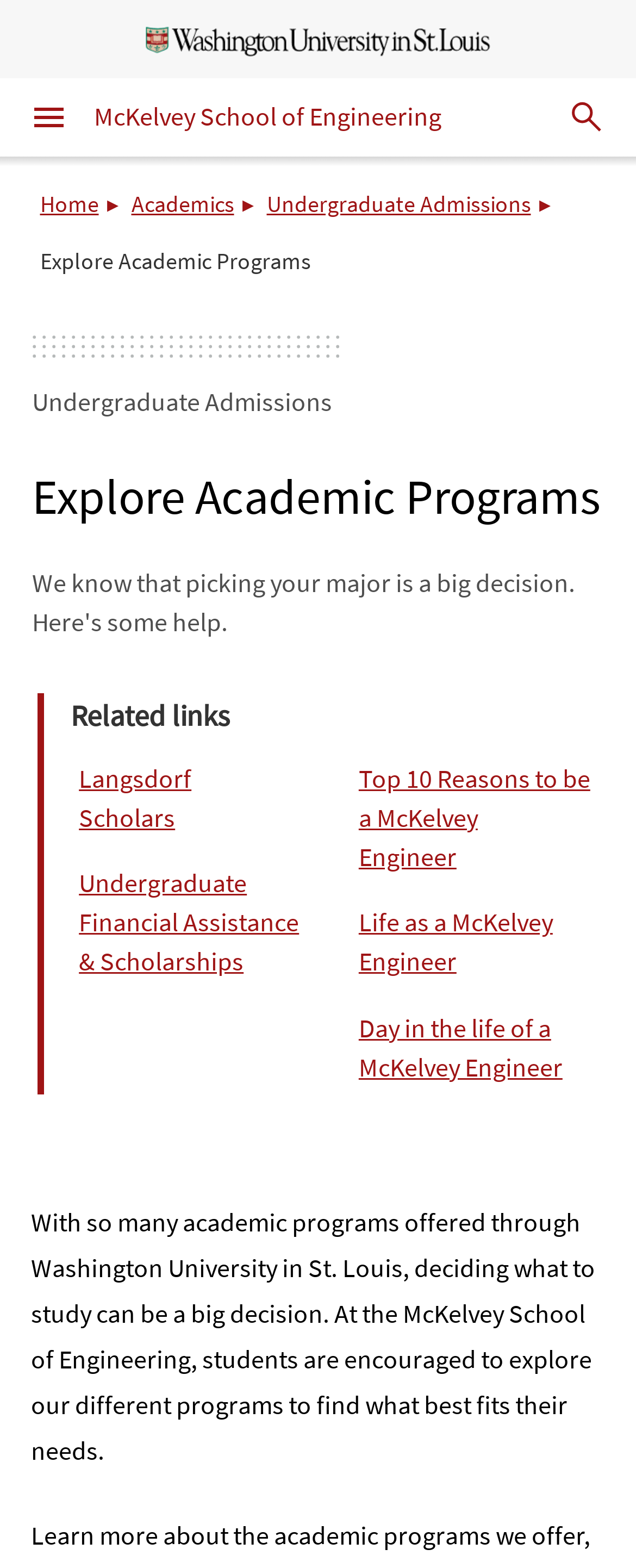Given the element description Service Areas, predict the bounding box coordinates for the UI element in the webpage screenshot. The format should be (top-left x, top-left y, bottom-right x, bottom-right y), and the values should be between 0 and 1.

None